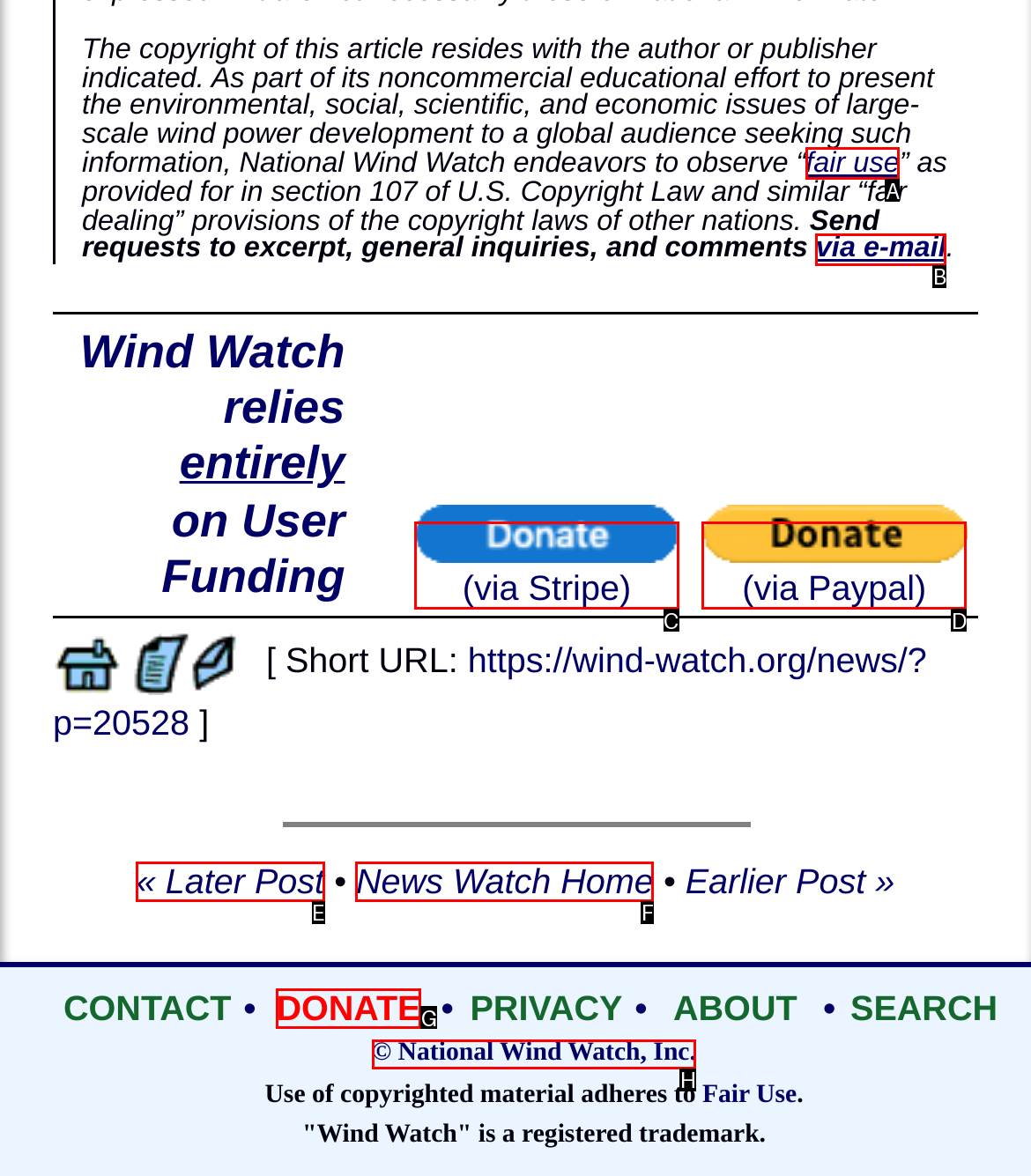Match the description to the correct option: © National Wind Watch, Inc.
Provide the letter of the matching option directly.

H